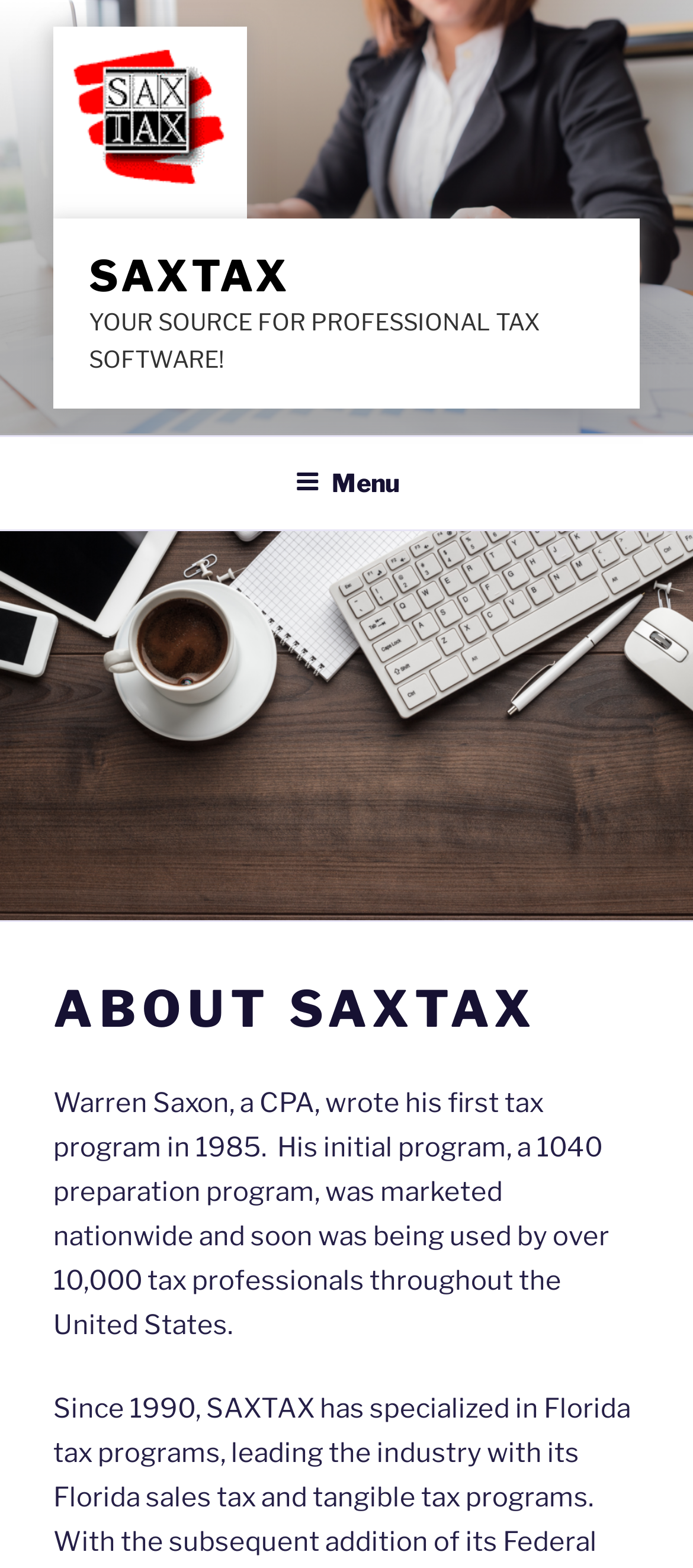How many tax professionals used Warren Saxon's initial program?
Respond to the question with a well-detailed and thorough answer.

According to the webpage, Warren Saxon's initial program, a 1040 preparation program, was marketed nationwide and soon was being used by over 10,000 tax professionals throughout the United States.